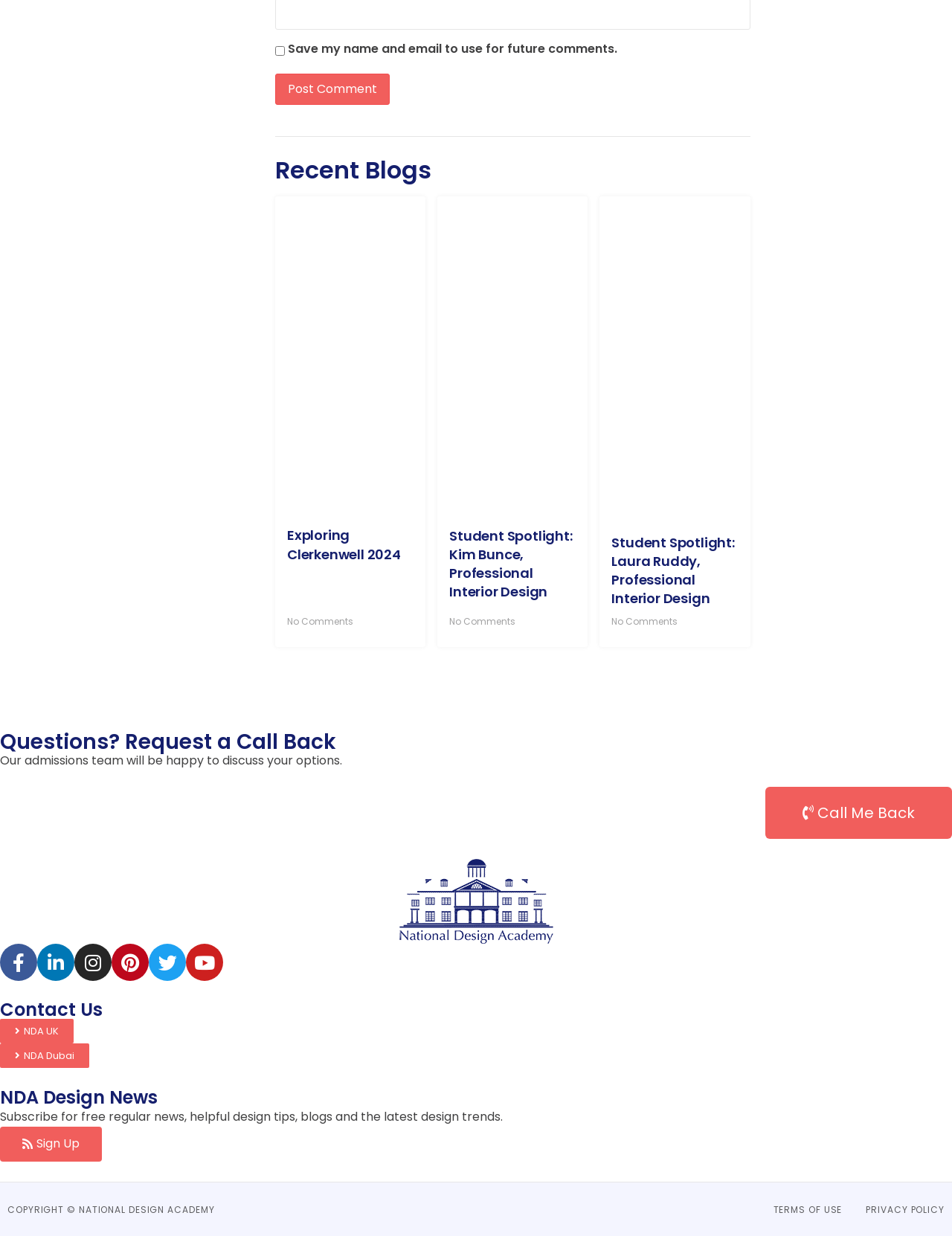Find the bounding box coordinates of the element I should click to carry out the following instruction: "Follow NDA on Facebook".

[0.0, 0.764, 0.039, 0.794]